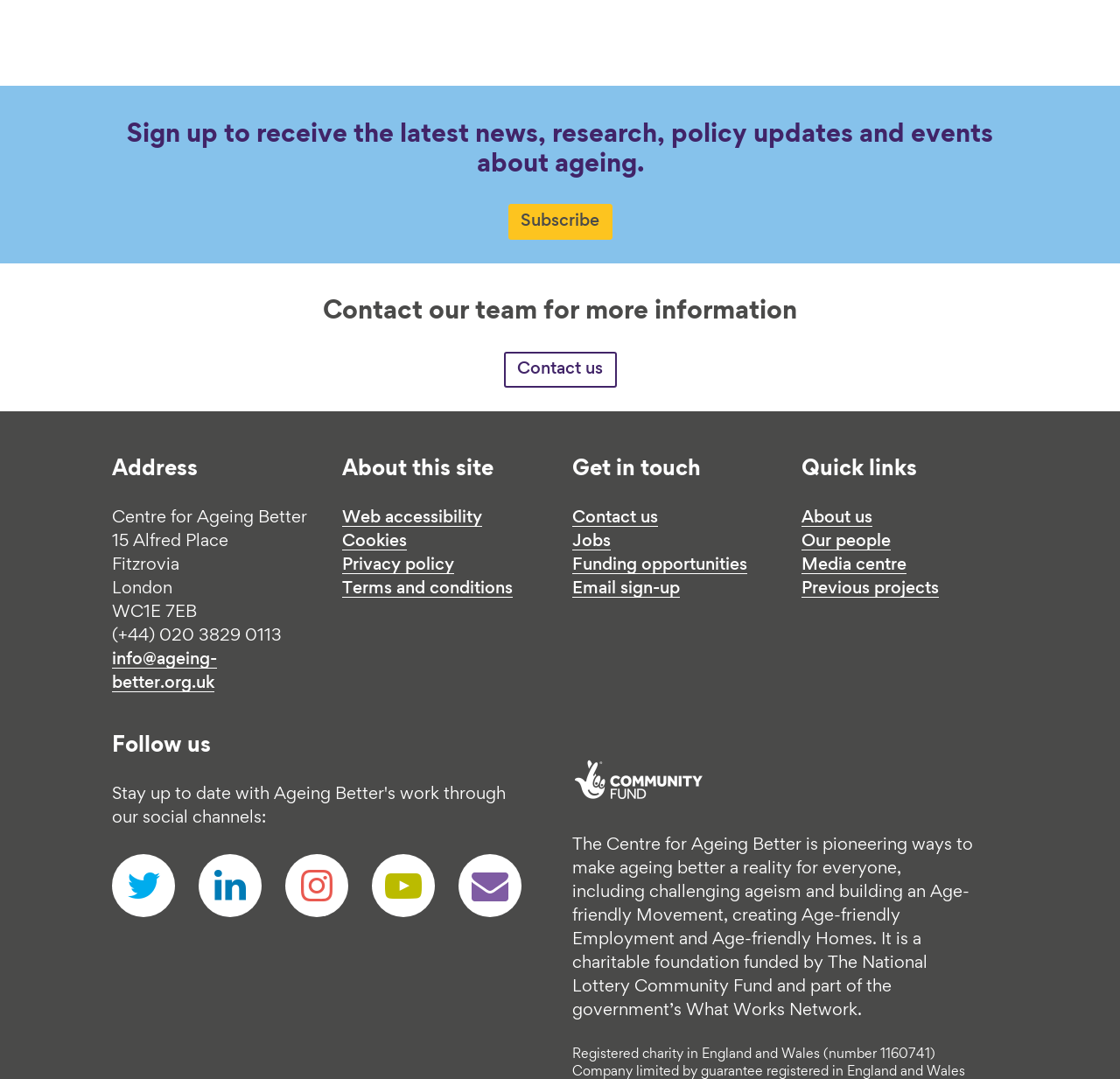Determine the bounding box coordinates of the element's region needed to click to follow the instruction: "Email the team". Provide these coordinates as four float numbers between 0 and 1, formatted as [left, top, right, bottom].

[0.1, 0.604, 0.194, 0.641]